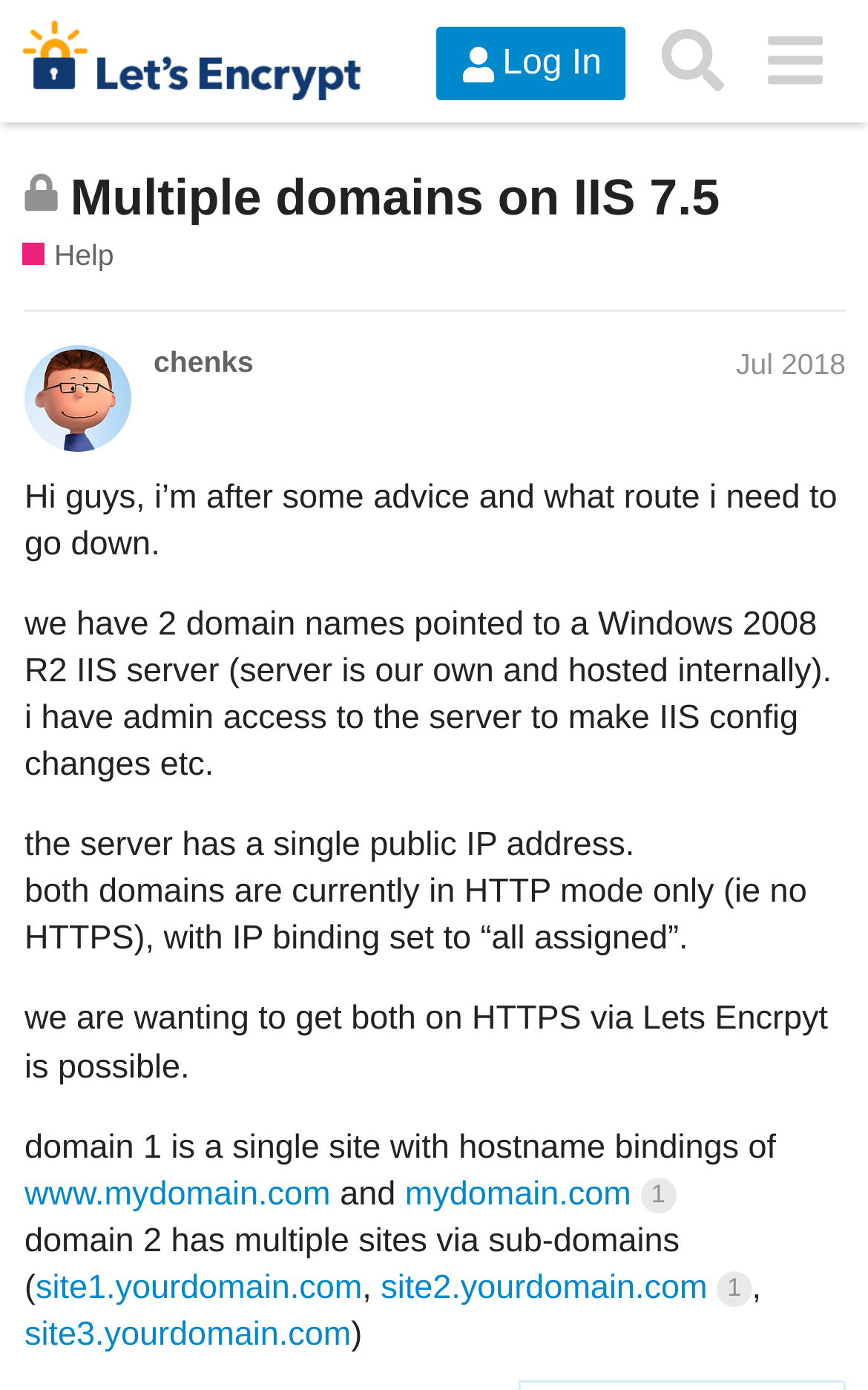Find the bounding box coordinates for the UI element that matches this description: "​".

[0.857, 0.007, 0.974, 0.08]